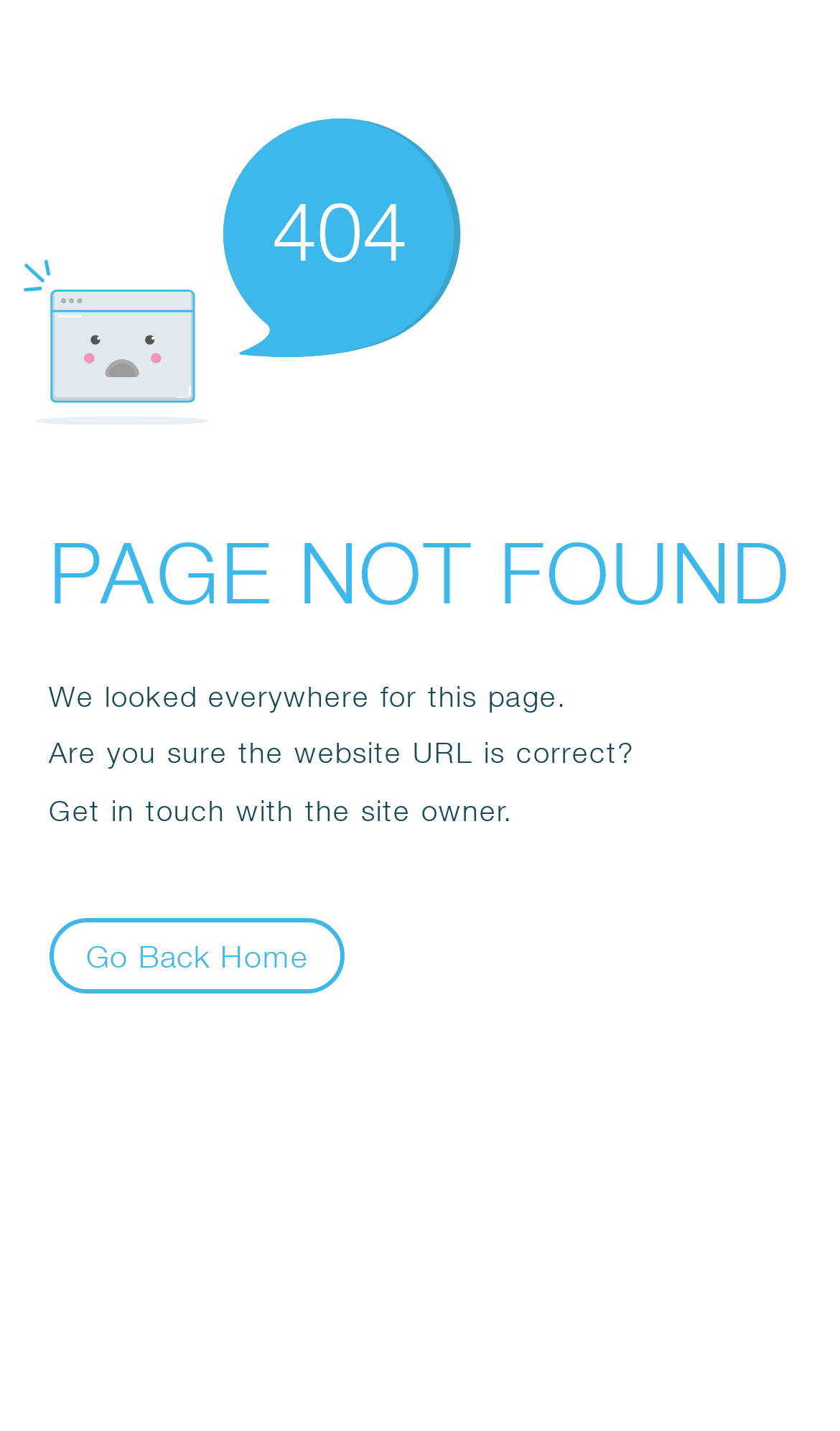What is the available action?
From the details in the image, provide a complete and detailed answer to the question.

The available action is a button labeled 'Go Back Home' which is located at the bottom of the webpage, and it is a sibling of the static text elements.